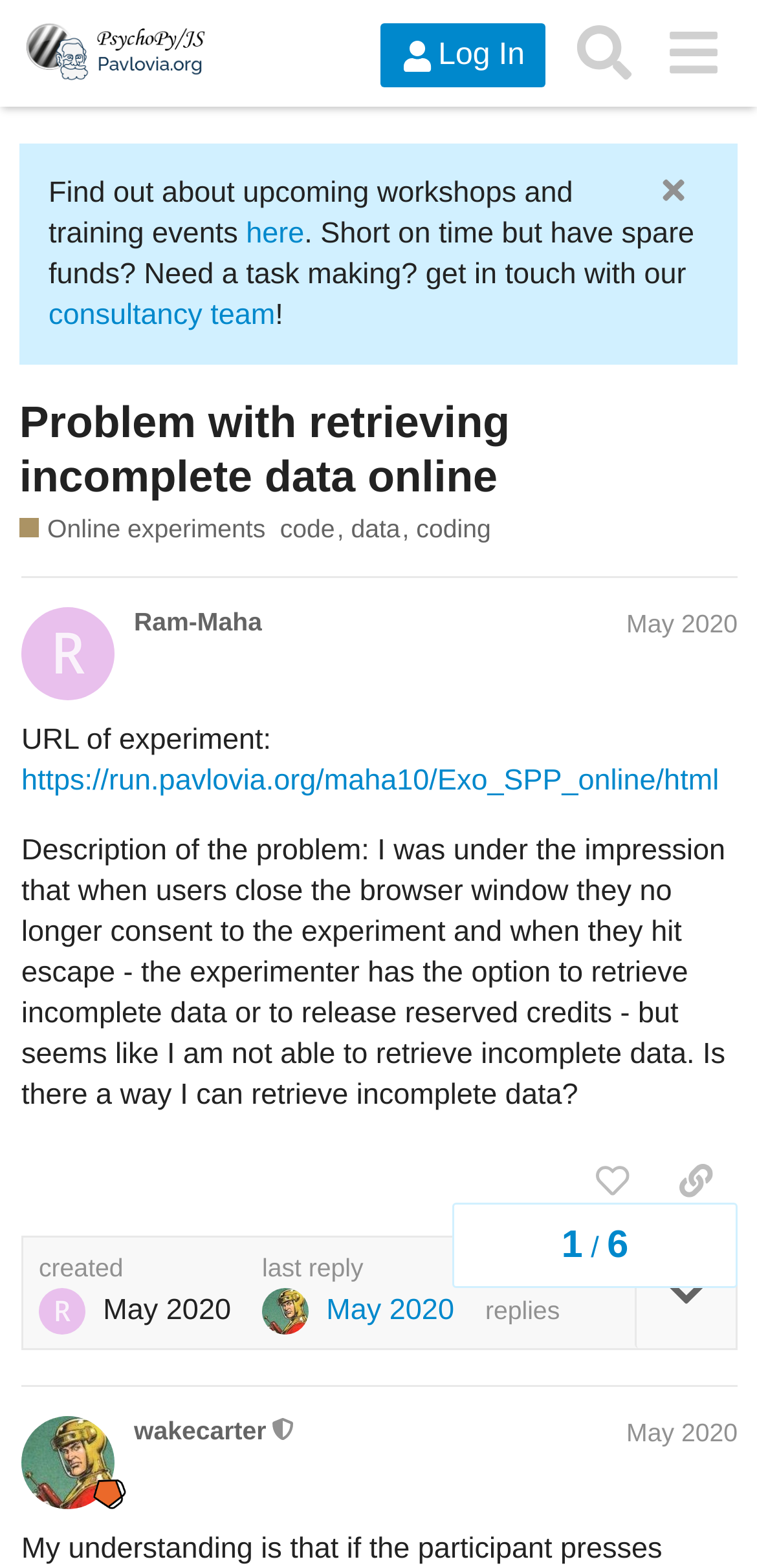Kindly determine the bounding box coordinates for the area that needs to be clicked to execute this instruction: "Read the post by Ram-Maha".

[0.028, 0.367, 0.974, 0.883]